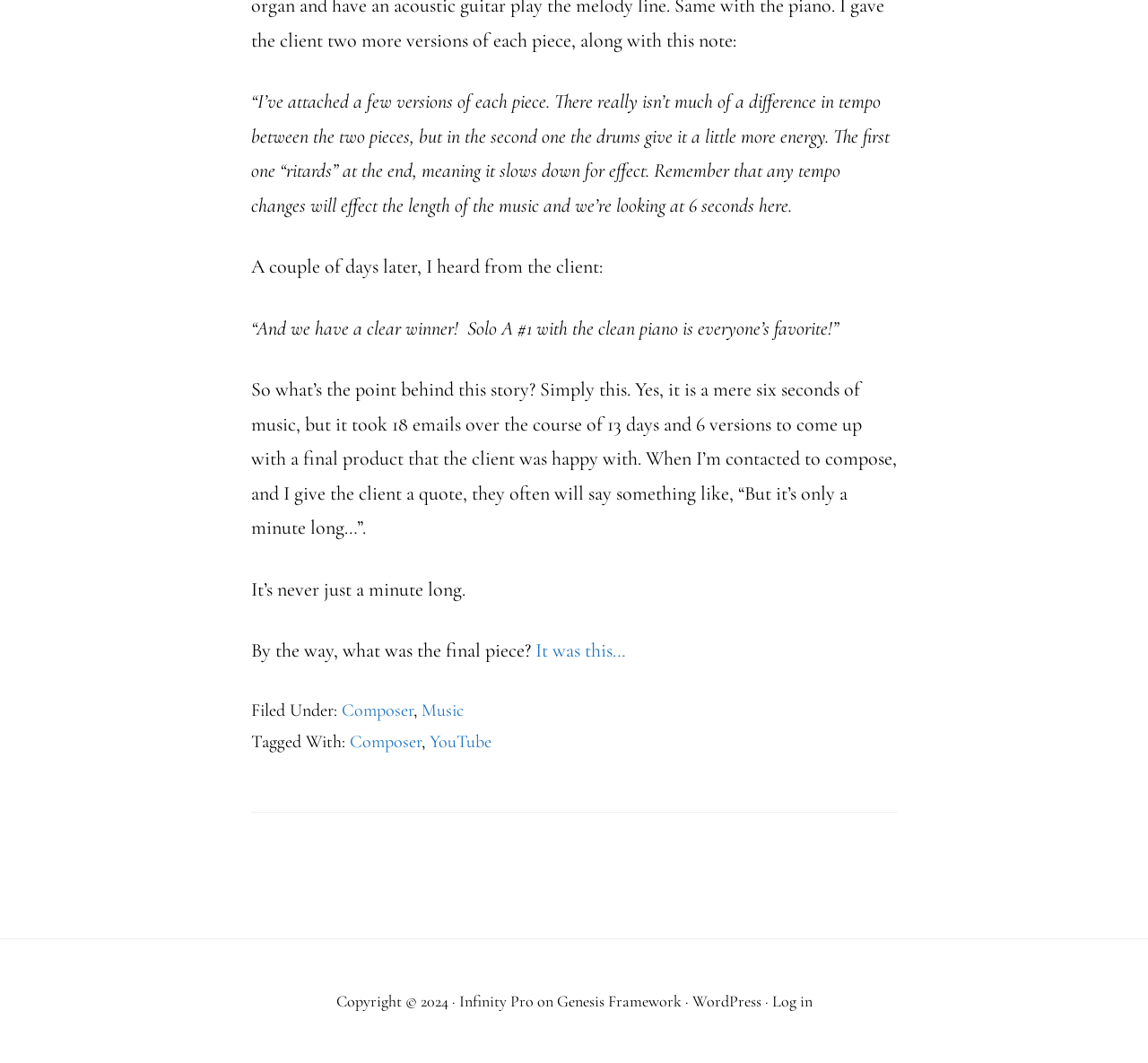Locate the bounding box coordinates of the area to click to fulfill this instruction: "Click the link to view Composer category". The bounding box should be presented as four float numbers between 0 and 1, in the order [left, top, right, bottom].

[0.298, 0.658, 0.36, 0.678]